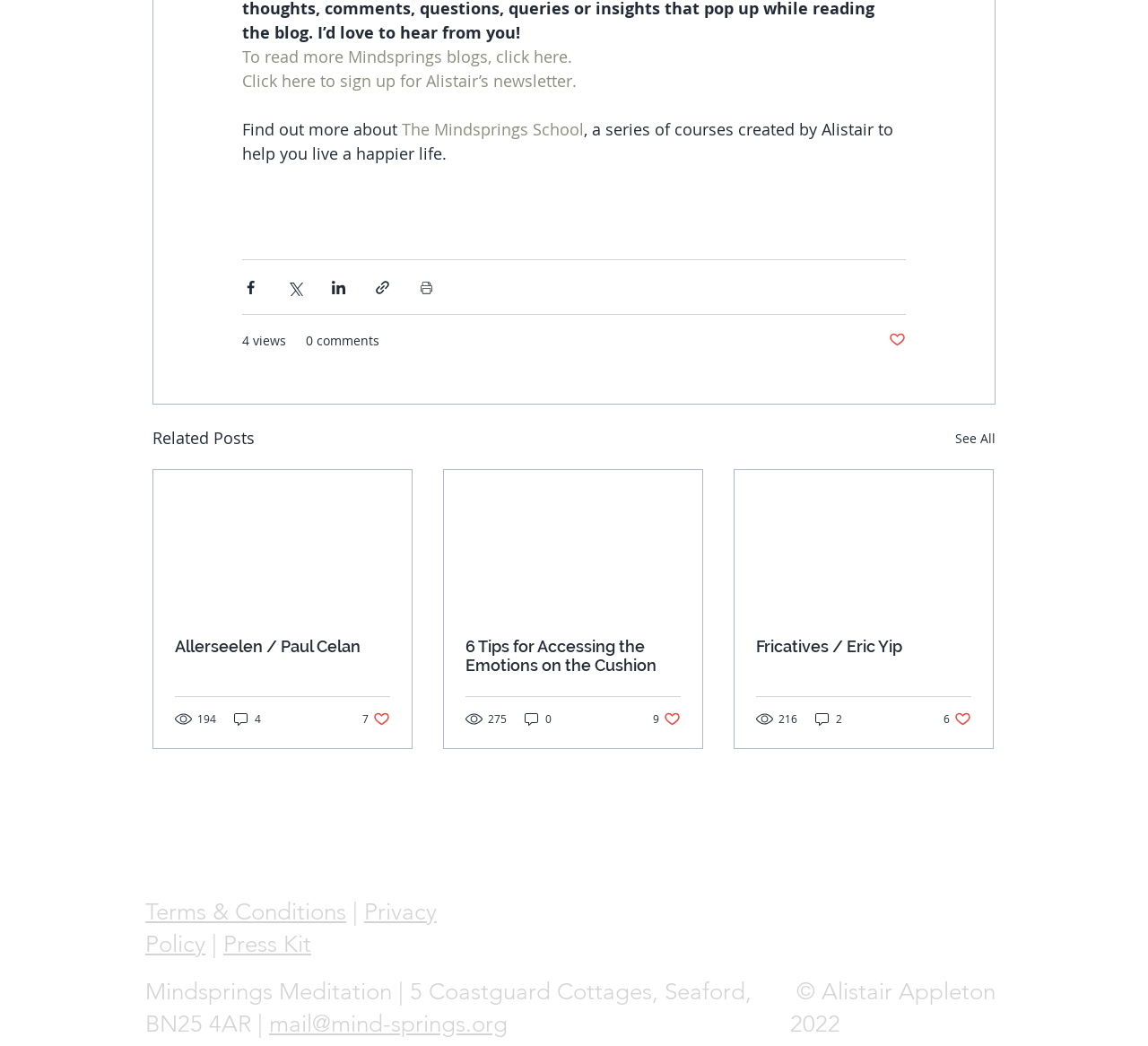Identify the bounding box coordinates of the element to click to follow this instruction: 'Click to read more Mindsprings blogs'. Ensure the coordinates are four float values between 0 and 1, provided as [left, top, right, bottom].

[0.211, 0.044, 0.502, 0.064]